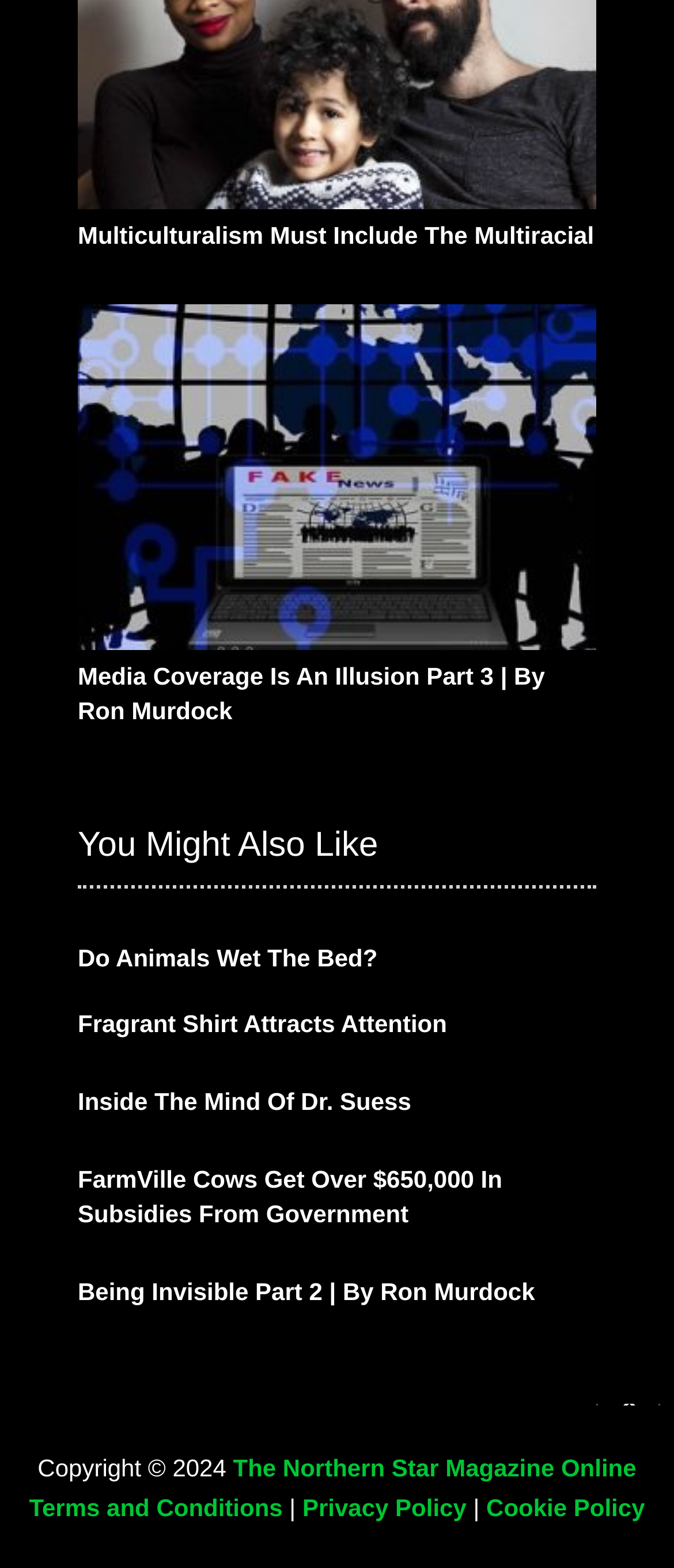What is the copyright year?
Give a single word or phrase as your answer by examining the image.

2024